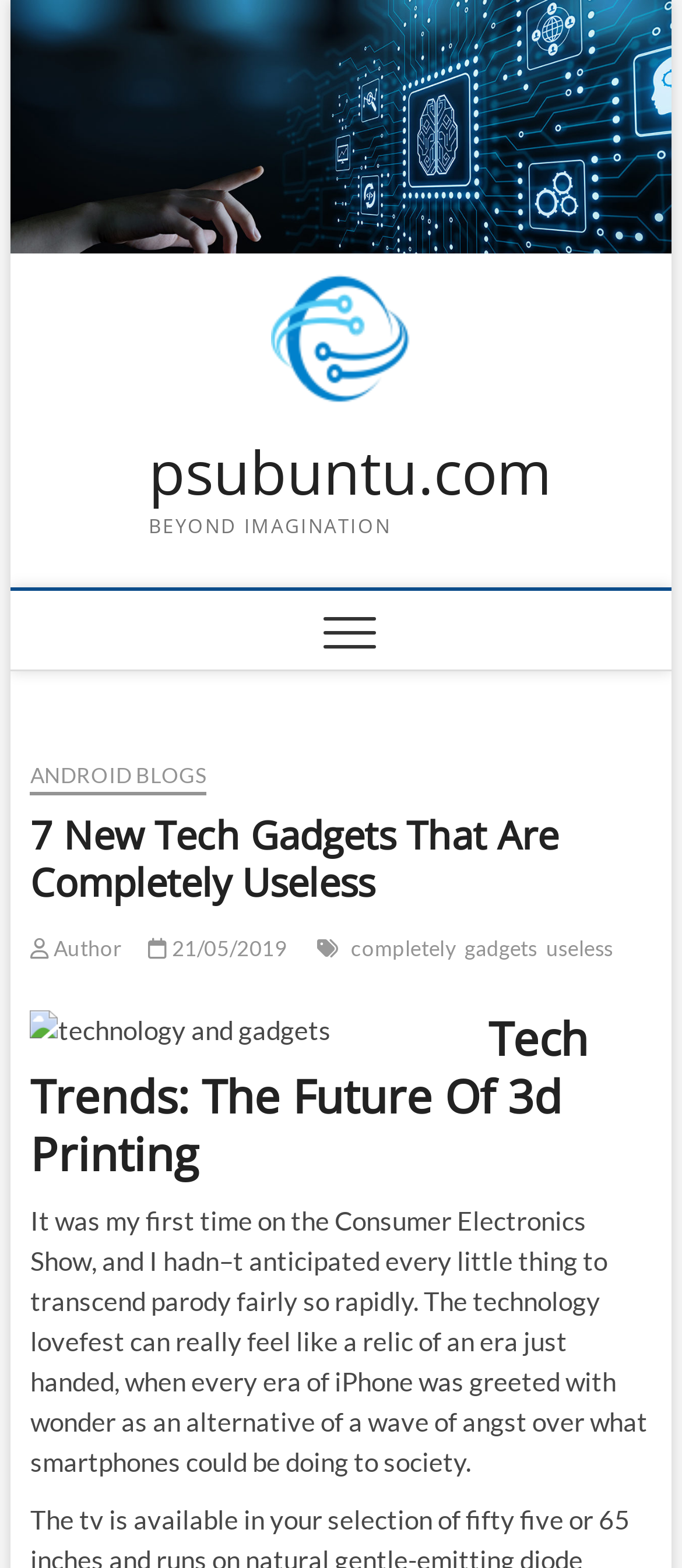Please specify the bounding box coordinates in the format (top-left x, top-left y, bottom-right x, bottom-right y), with all values as floating point numbers between 0 and 1. Identify the bounding box of the UI element described by: psubuntu.com

[0.218, 0.279, 0.808, 0.326]